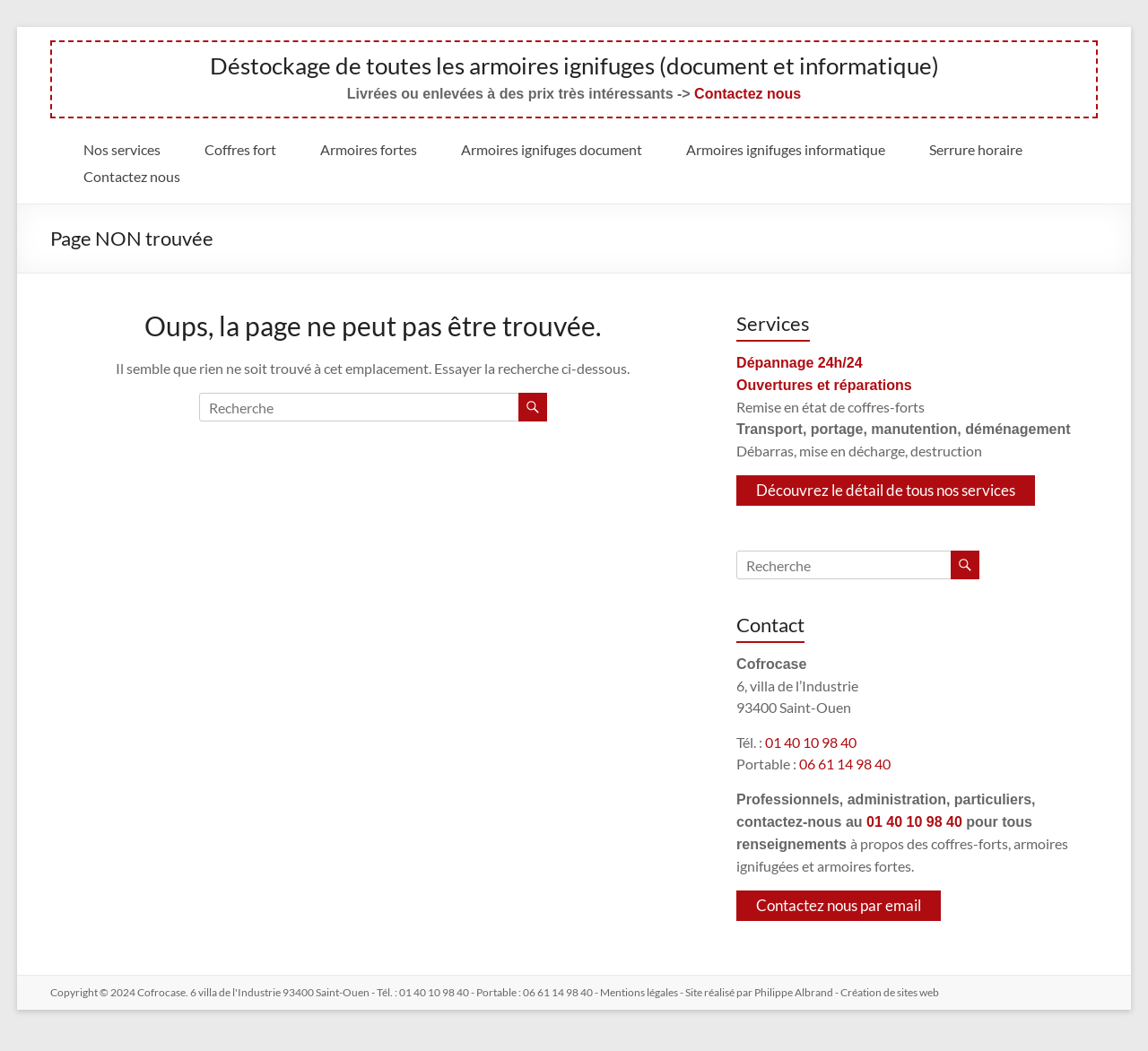What is the company name?
Based on the image, answer the question with as much detail as possible.

I found the company name 'Cofrocase' in the contact section of the webpage, where it is mentioned along with the address and phone number.